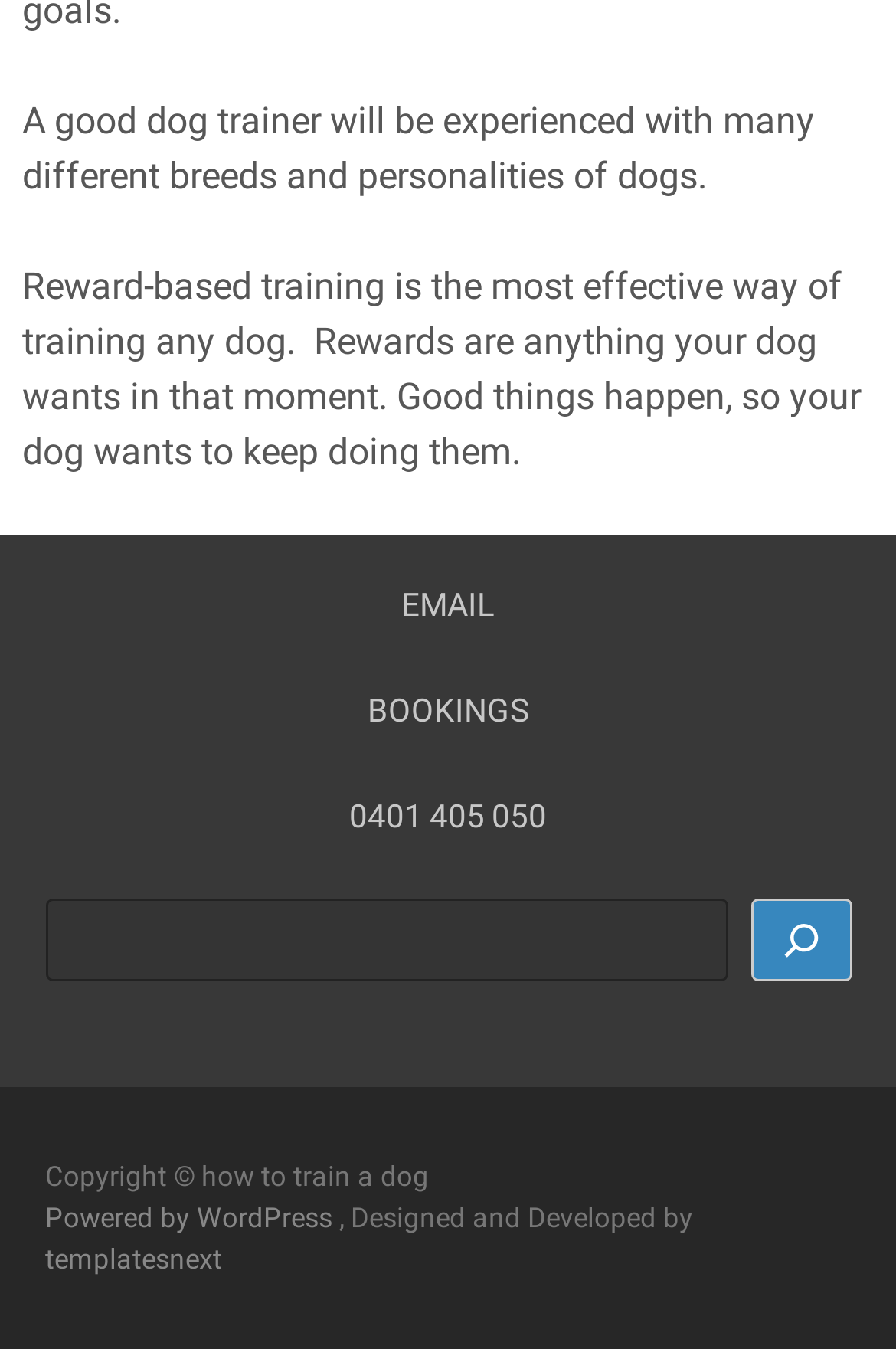What is the purpose of the search box?
Using the image, elaborate on the answer with as much detail as possible.

The search box is located in the complementary section and contains a static text element that says 'Search', a searchbox, and a button with a magnifying glass icon, indicating that it is used to search the website.